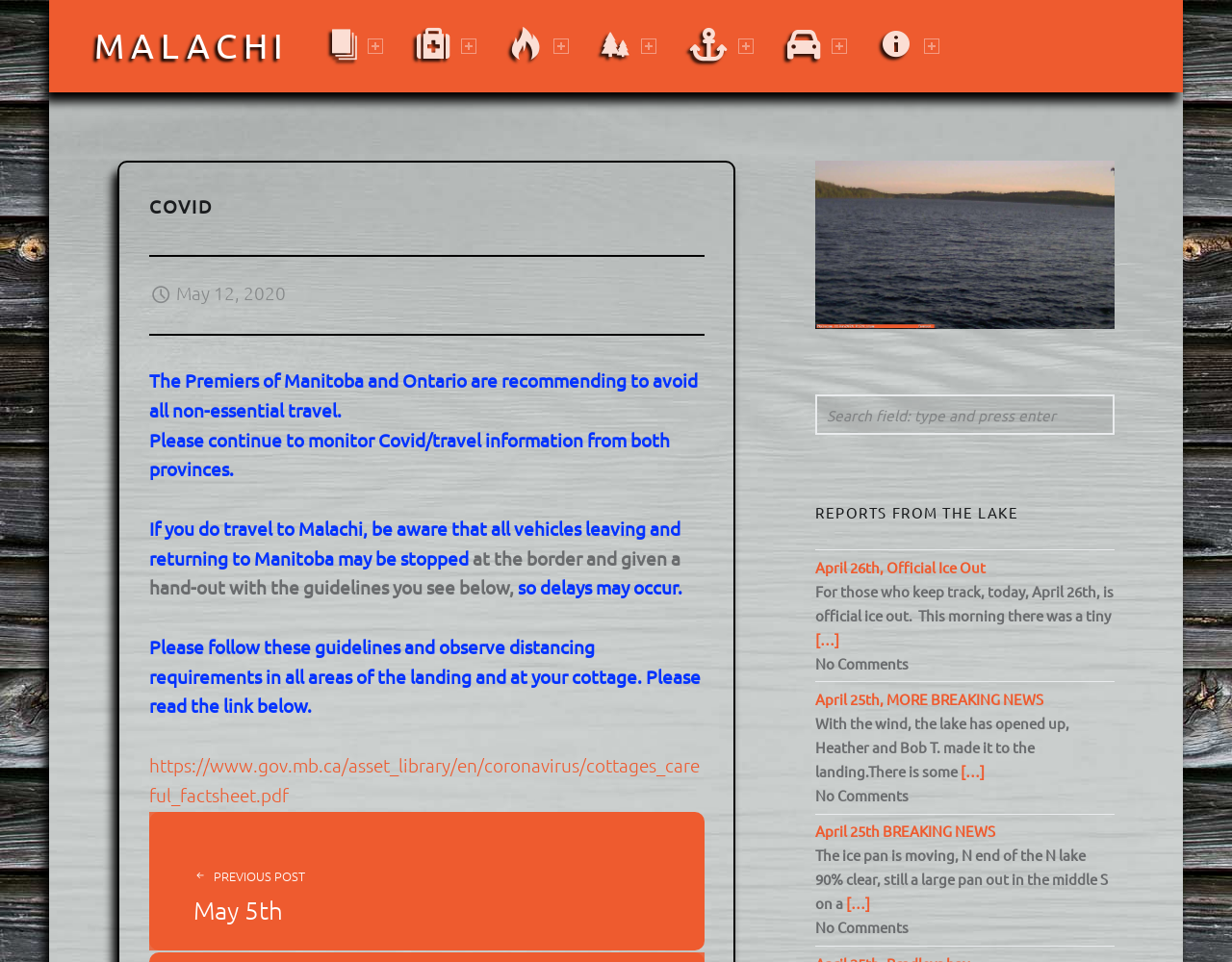Locate the bounding box coordinates for the element described below: "Medical Emergency". The coordinates must be four float values between 0 and 1, formatted as [left, top, right, bottom].

[0.338, 0.0, 0.386, 0.095]